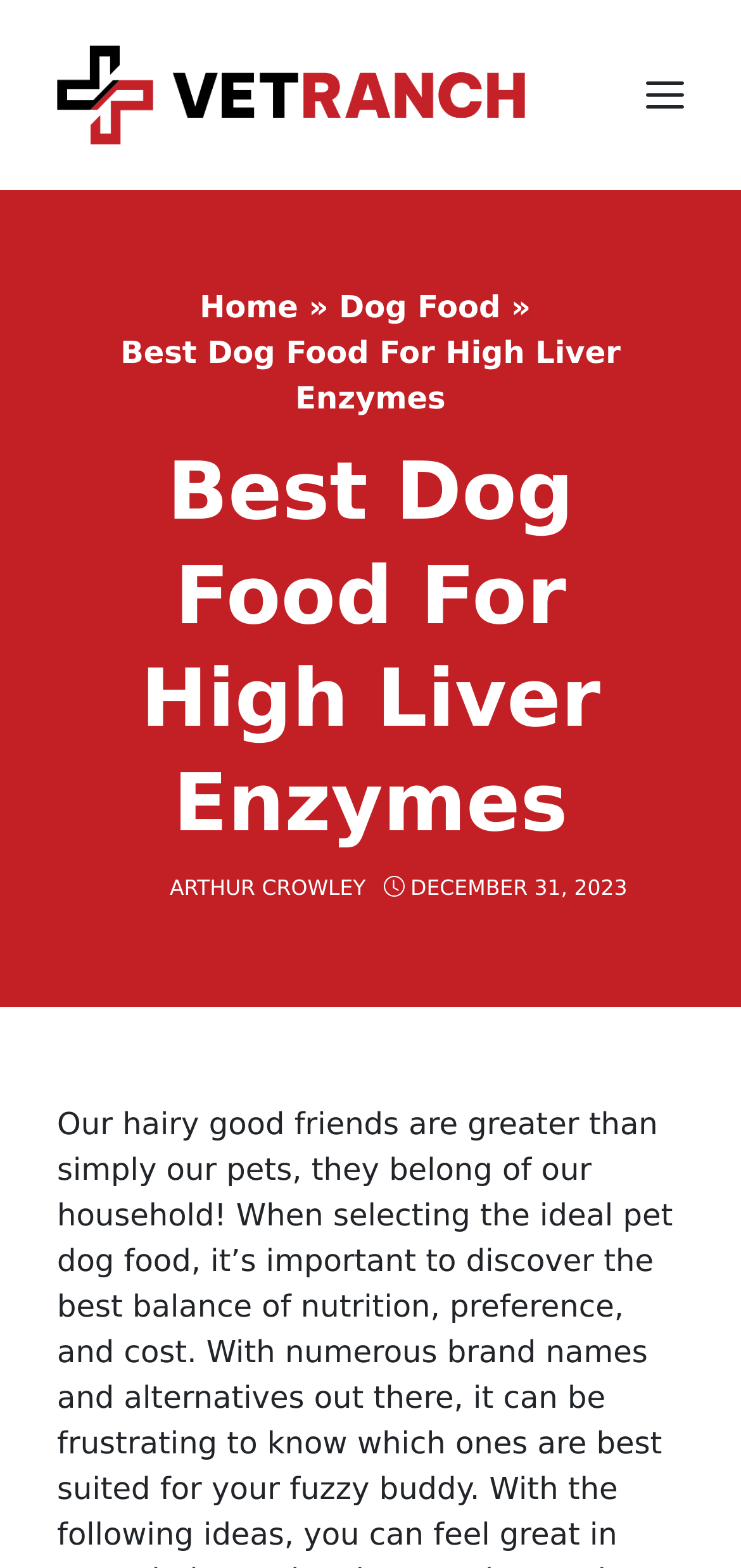When was the current article published?
Answer the question in as much detail as possible.

The publication date of the current article can be found below the author's name, where the time element displays 'DECEMBER 31, 2023'.